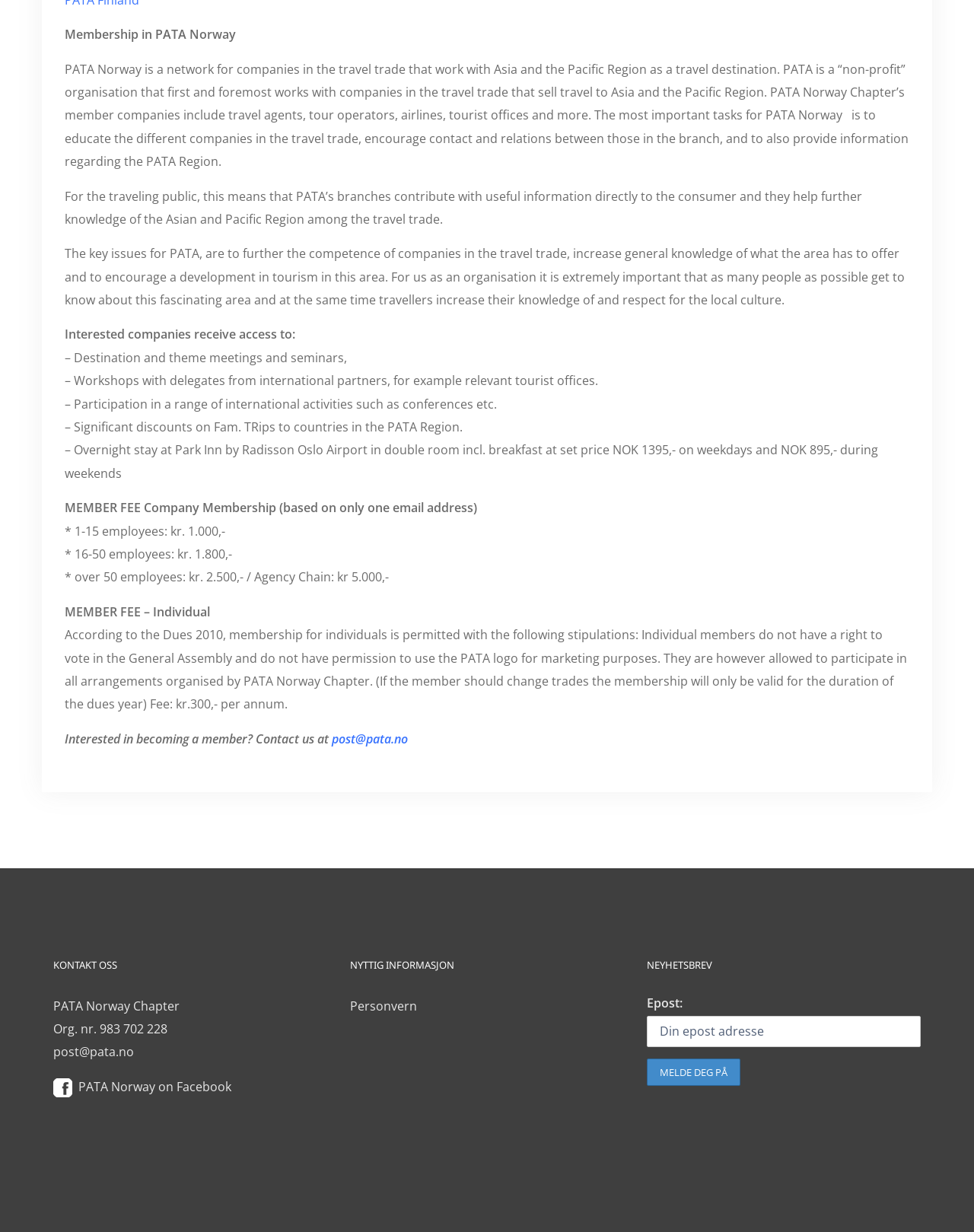Identify and provide the bounding box for the element described by: "value="Melde deg på"".

[0.664, 0.859, 0.76, 0.881]